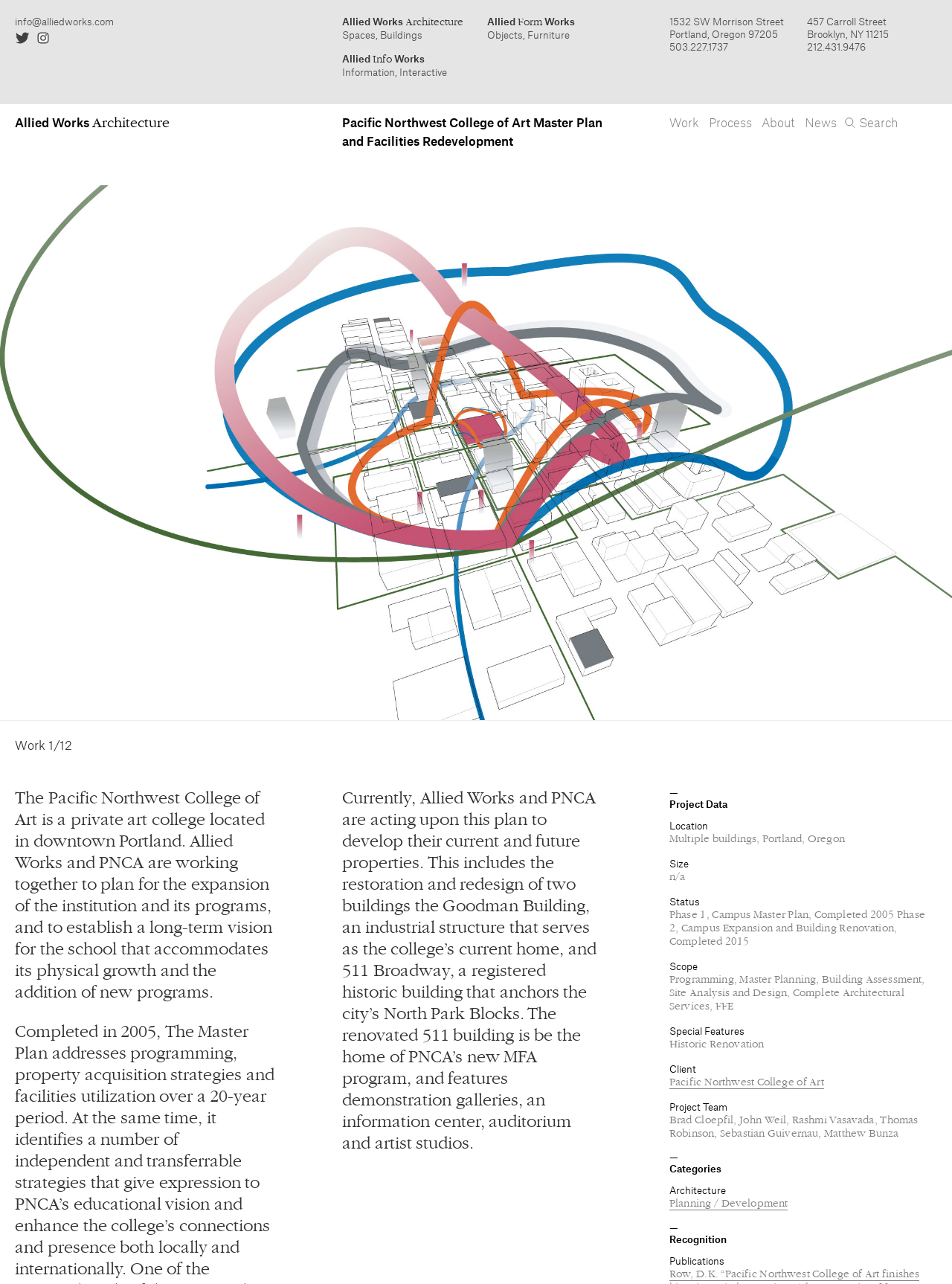Respond to the question below with a single word or phrase:
Who is the lead architect of the project?

Brad Cloepfil